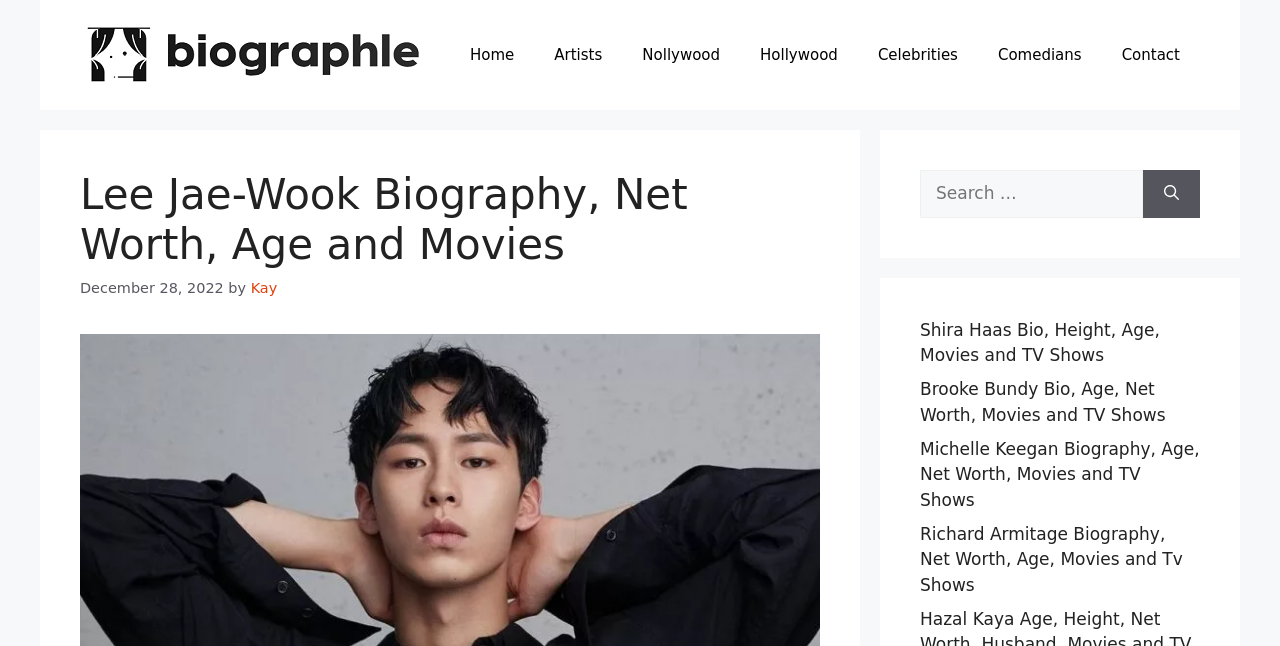Provide the bounding box coordinates of the HTML element described by the text: "parent_node: Search for: aria-label="Search"". The coordinates should be in the format [left, top, right, bottom] with values between 0 and 1.

[0.893, 0.263, 0.938, 0.337]